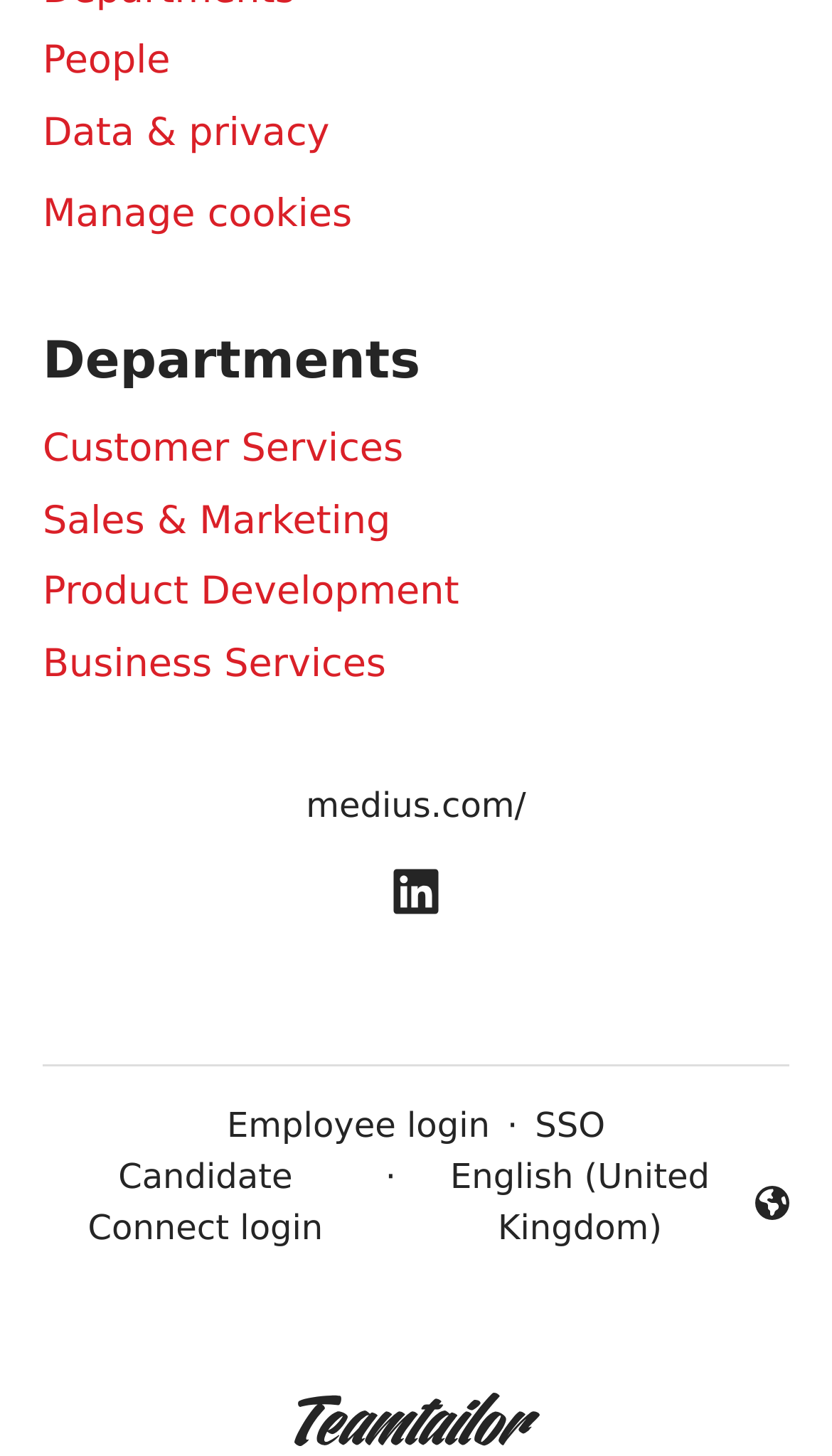Identify the bounding box coordinates of the area you need to click to perform the following instruction: "Click on People".

[0.051, 0.021, 0.205, 0.064]